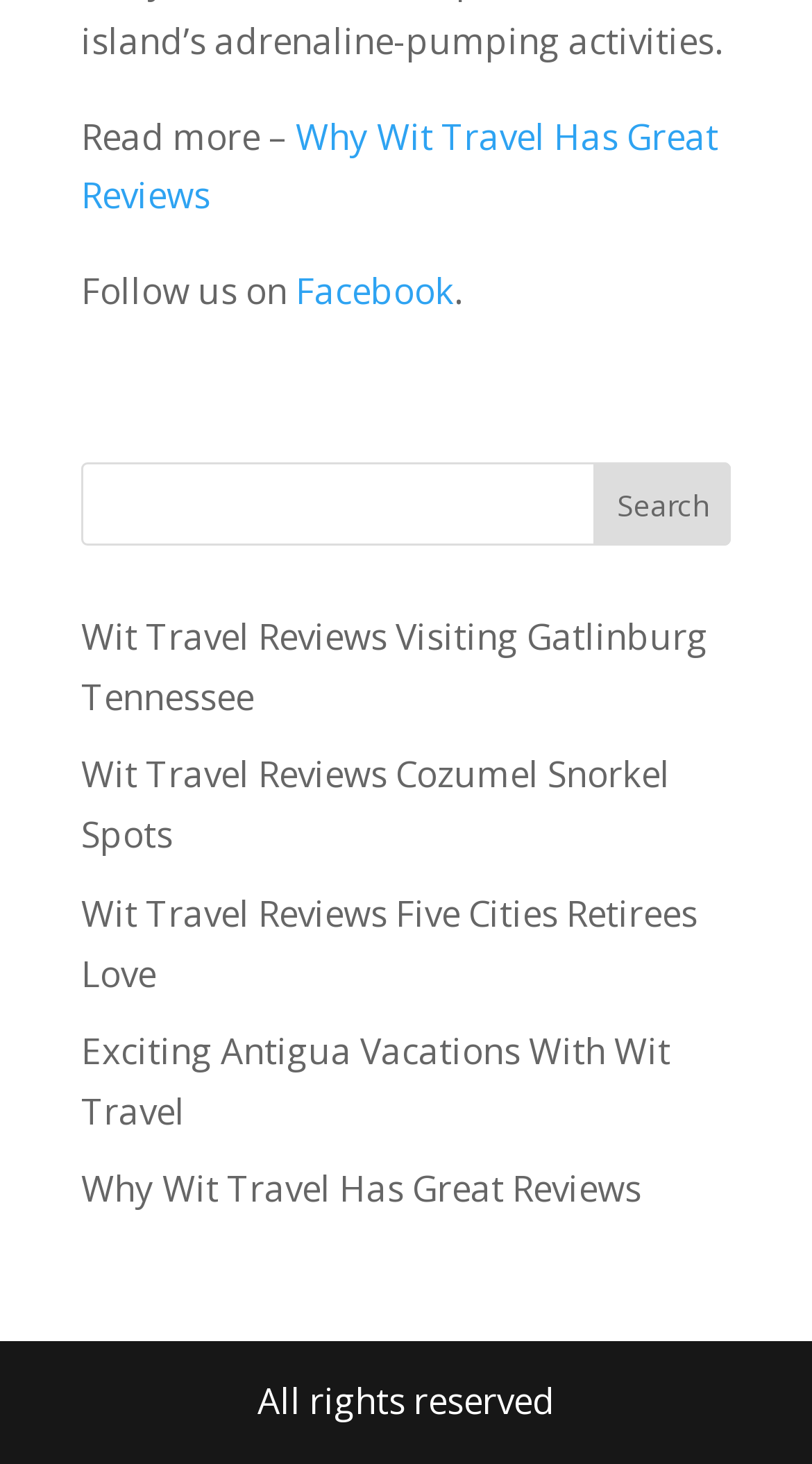Identify the bounding box coordinates of the area that should be clicked in order to complete the given instruction: "Read more about Wit Travel reviews". The bounding box coordinates should be four float numbers between 0 and 1, i.e., [left, top, right, bottom].

[0.1, 0.076, 0.885, 0.15]